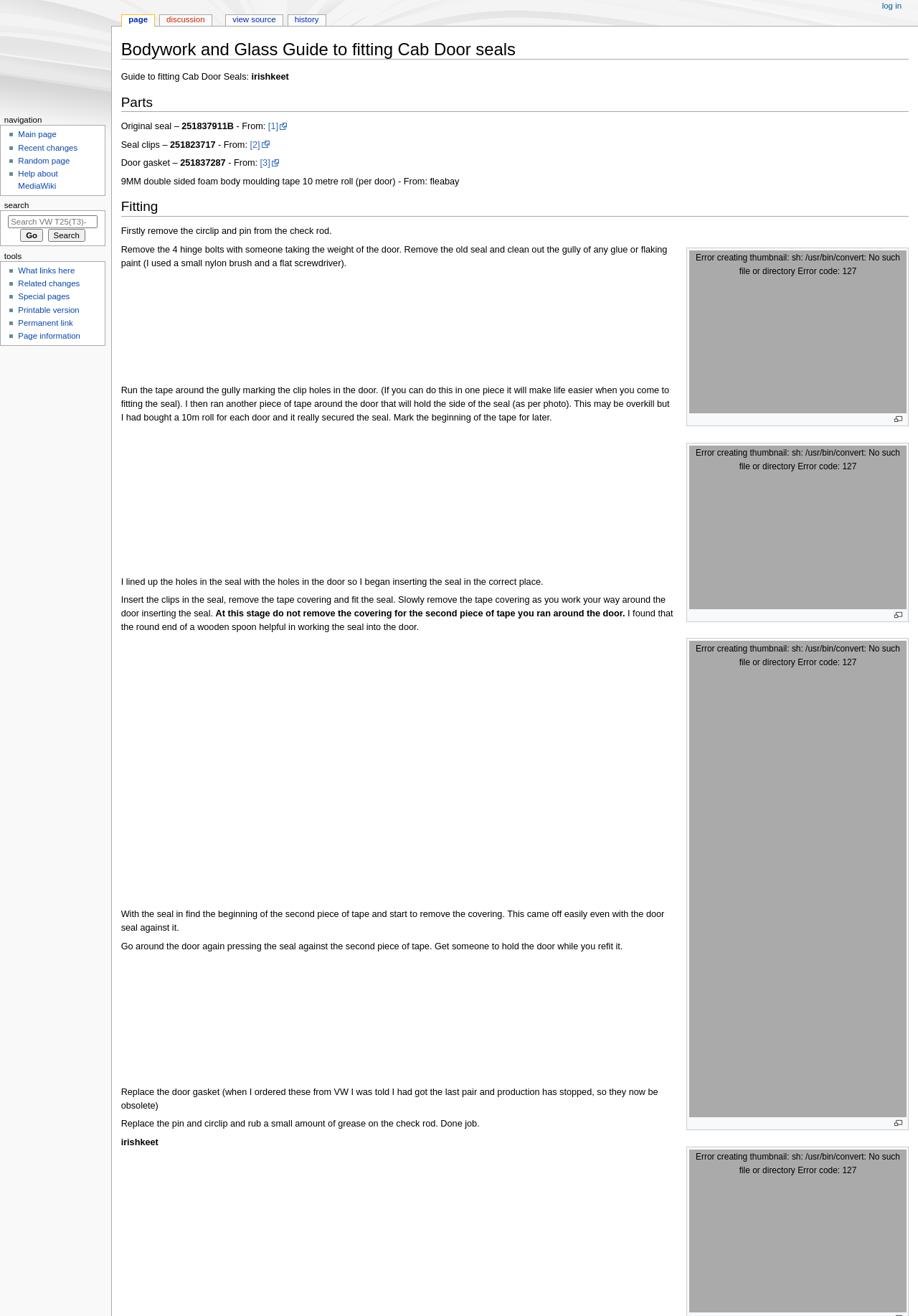Identify the bounding box coordinates of the region that needs to be clicked to carry out this instruction: "Visit the main page". Provide these coordinates as four float numbers ranging from 0 to 1, i.e., [left, top, right, bottom].

[0.0, 0.0, 0.121, 0.085]